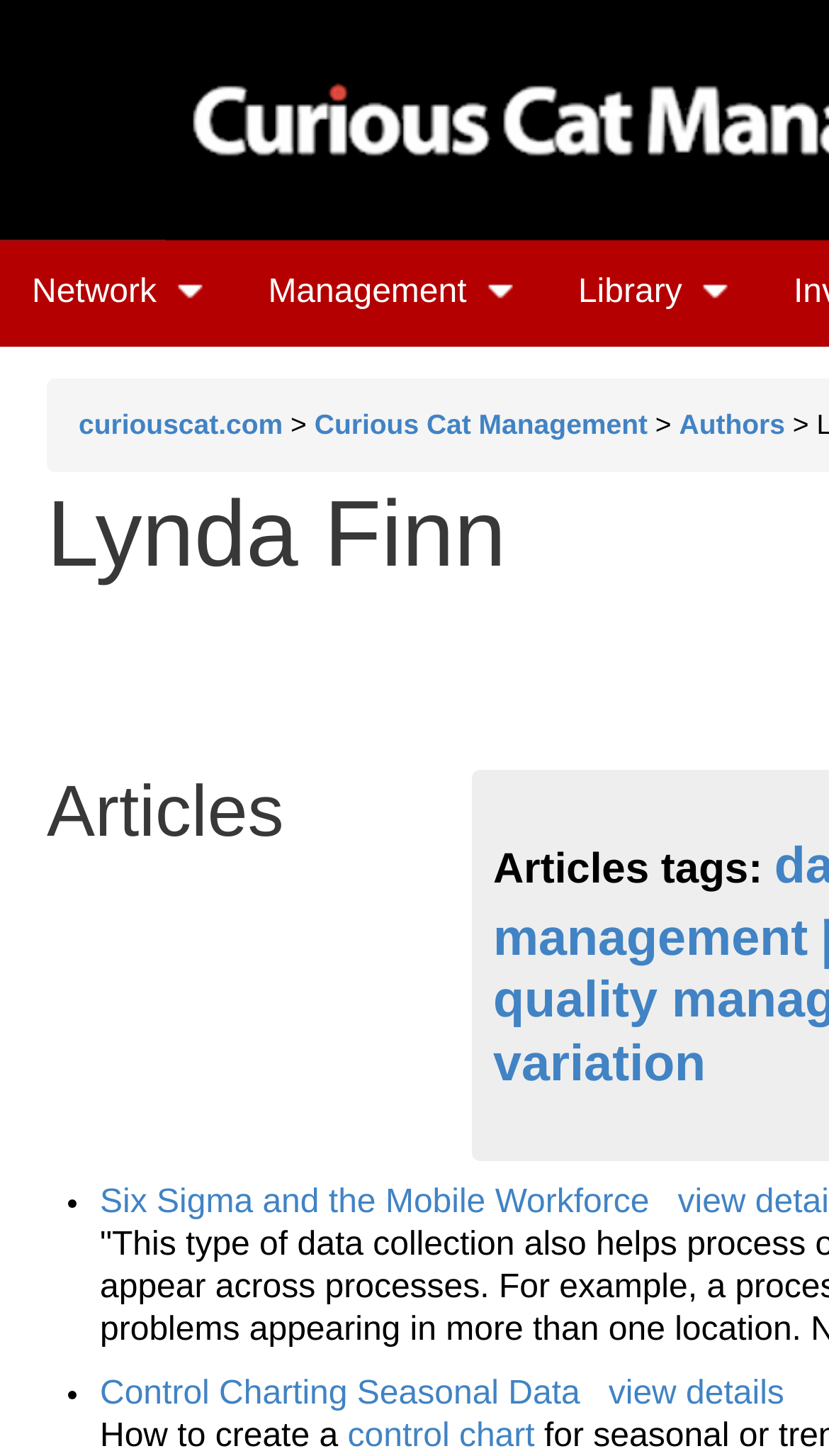Identify the bounding box coordinates of the part that should be clicked to carry out this instruction: "Click GALLERY".

None